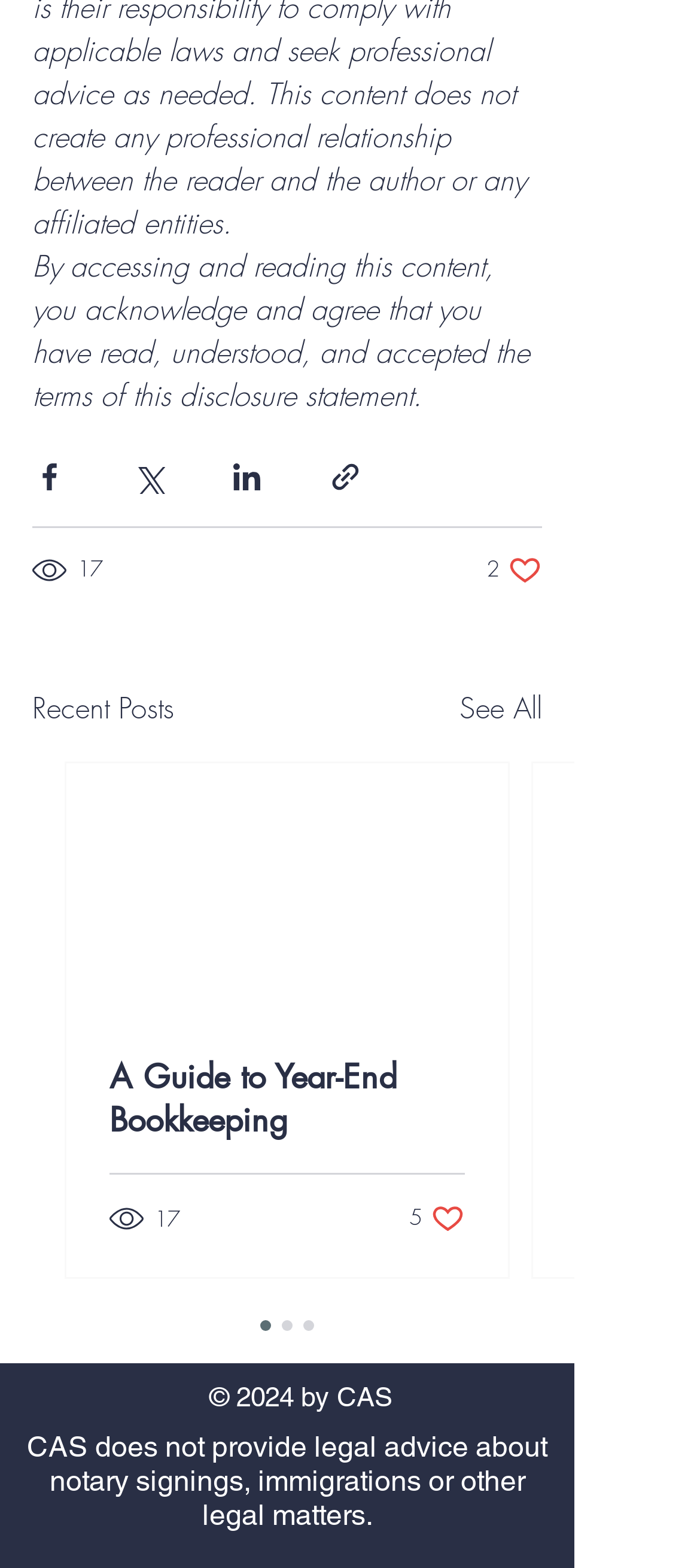How many likes does the first post have?
From the details in the image, provide a complete and detailed answer to the question.

The first post has 2 likes, which is indicated by the button '2 likes. Post not marked as liked'.